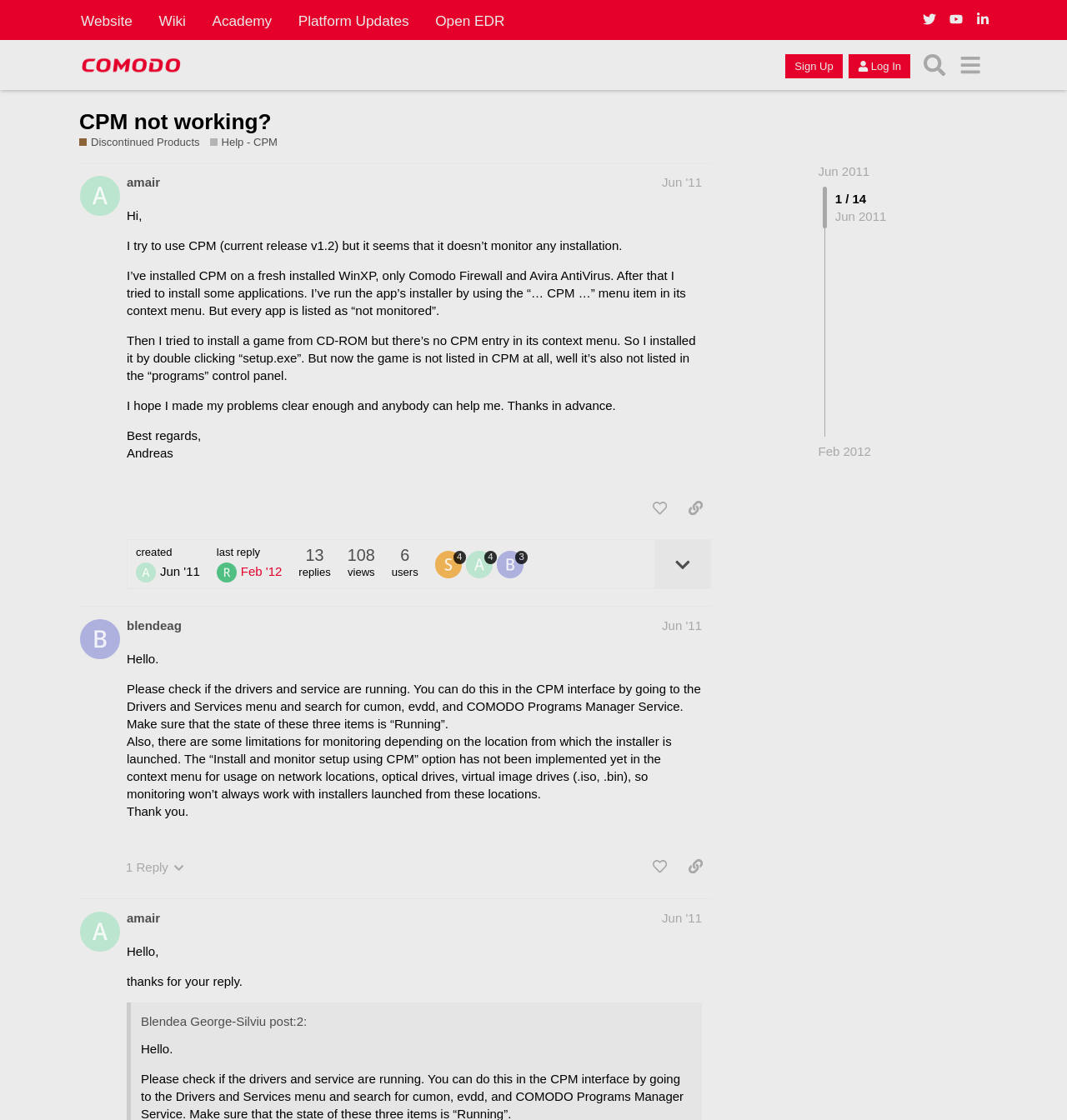How many replies does the first post have?
Refer to the image and provide a one-word or short phrase answer.

108